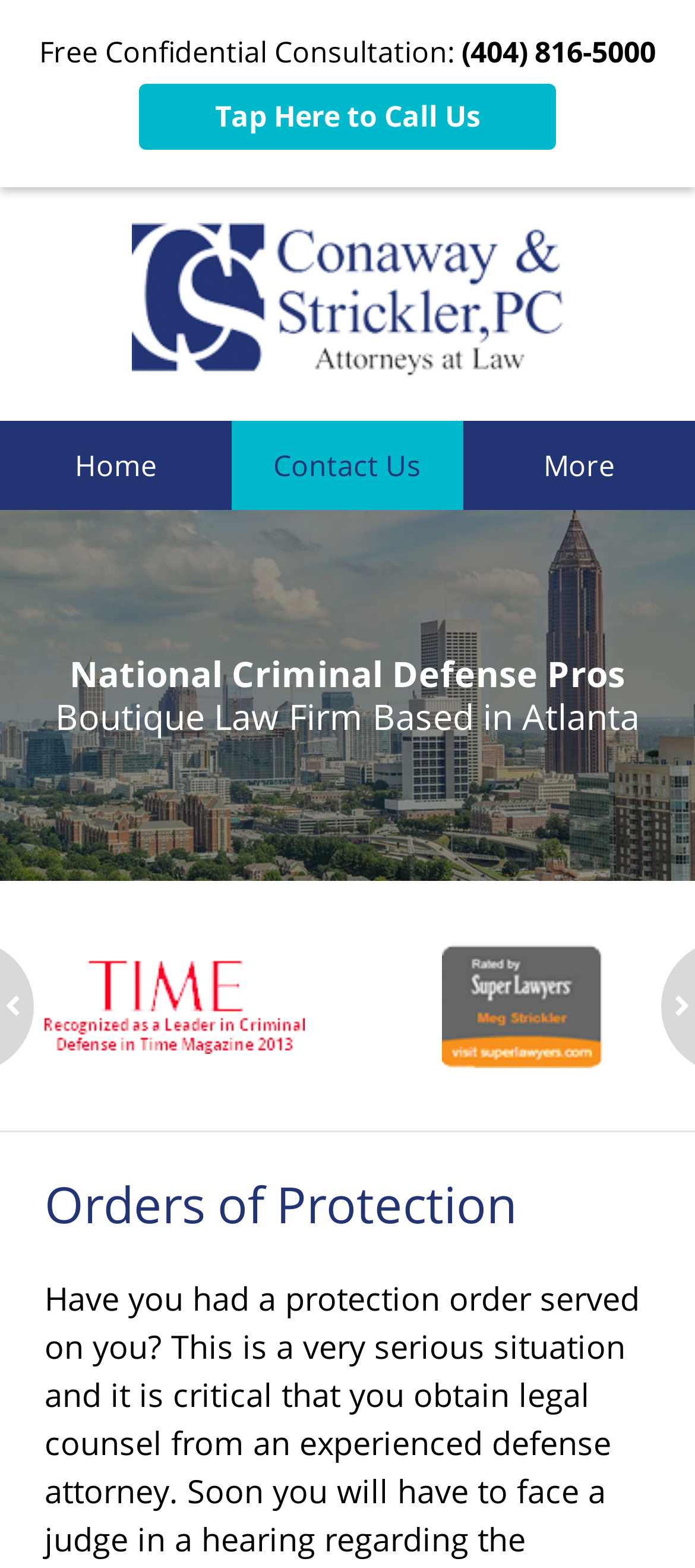What is the name of the law firm?
Relying on the image, give a concise answer in one word or a brief phrase.

Conaway & Strickler, P.C.